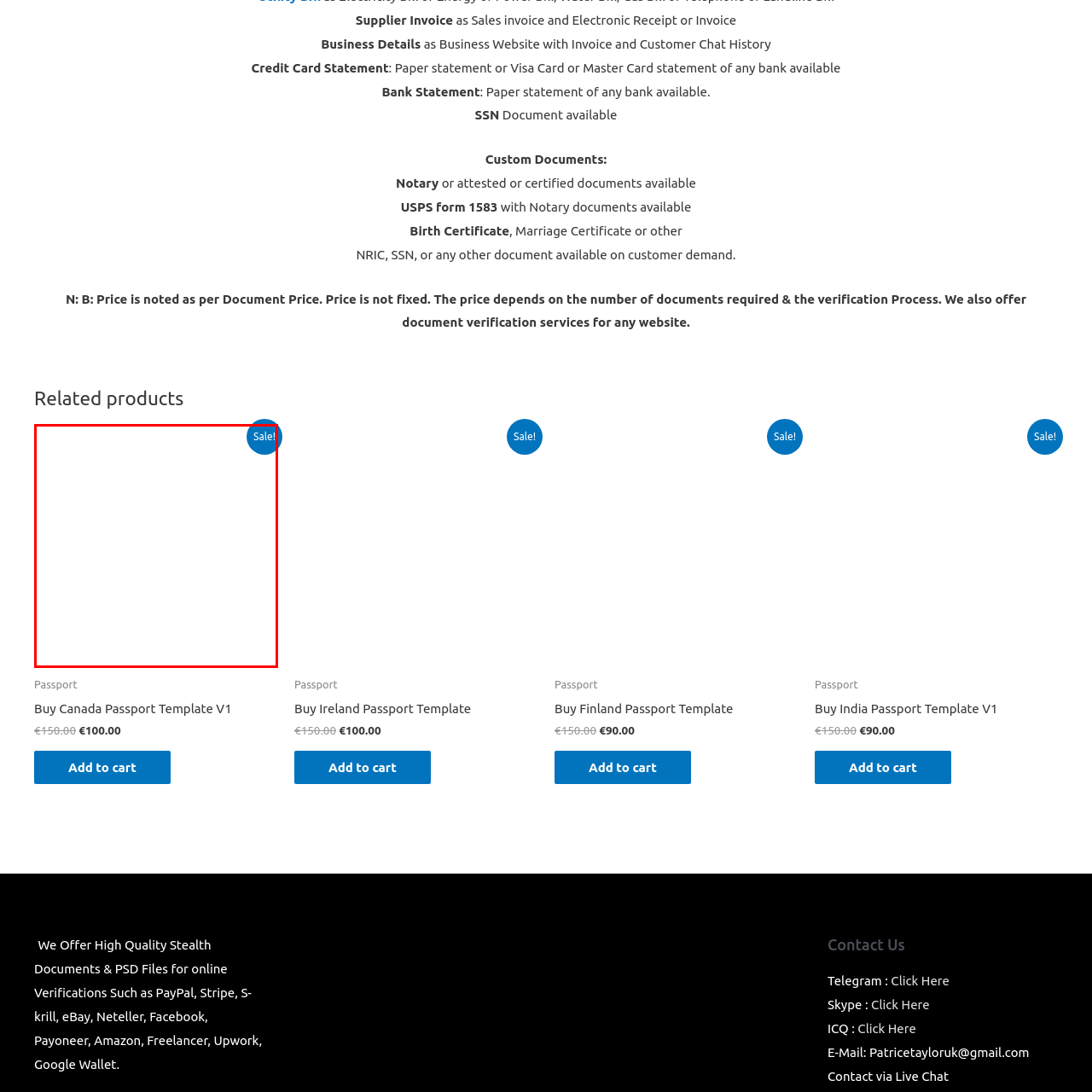Examine the area within the red bounding box and answer the following question using a single word or phrase:
What is the purpose of the passport template?

Online verifications and documentation